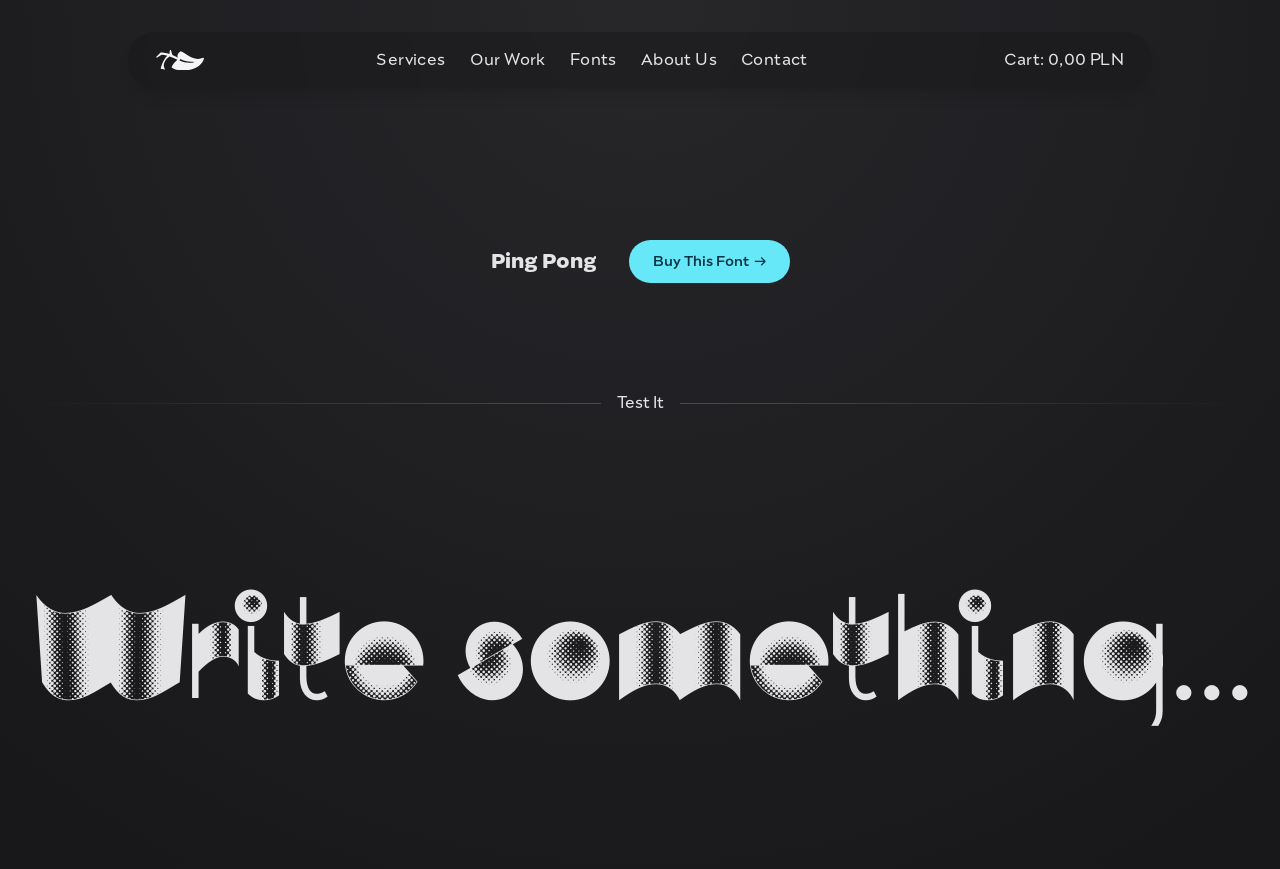Please locate the bounding box coordinates of the element's region that needs to be clicked to follow the instruction: "Write something in the text field". The bounding box coordinates should be provided as four float numbers between 0 and 1, i.e., [left, top, right, bottom].

[0.025, 0.629, 0.979, 0.838]